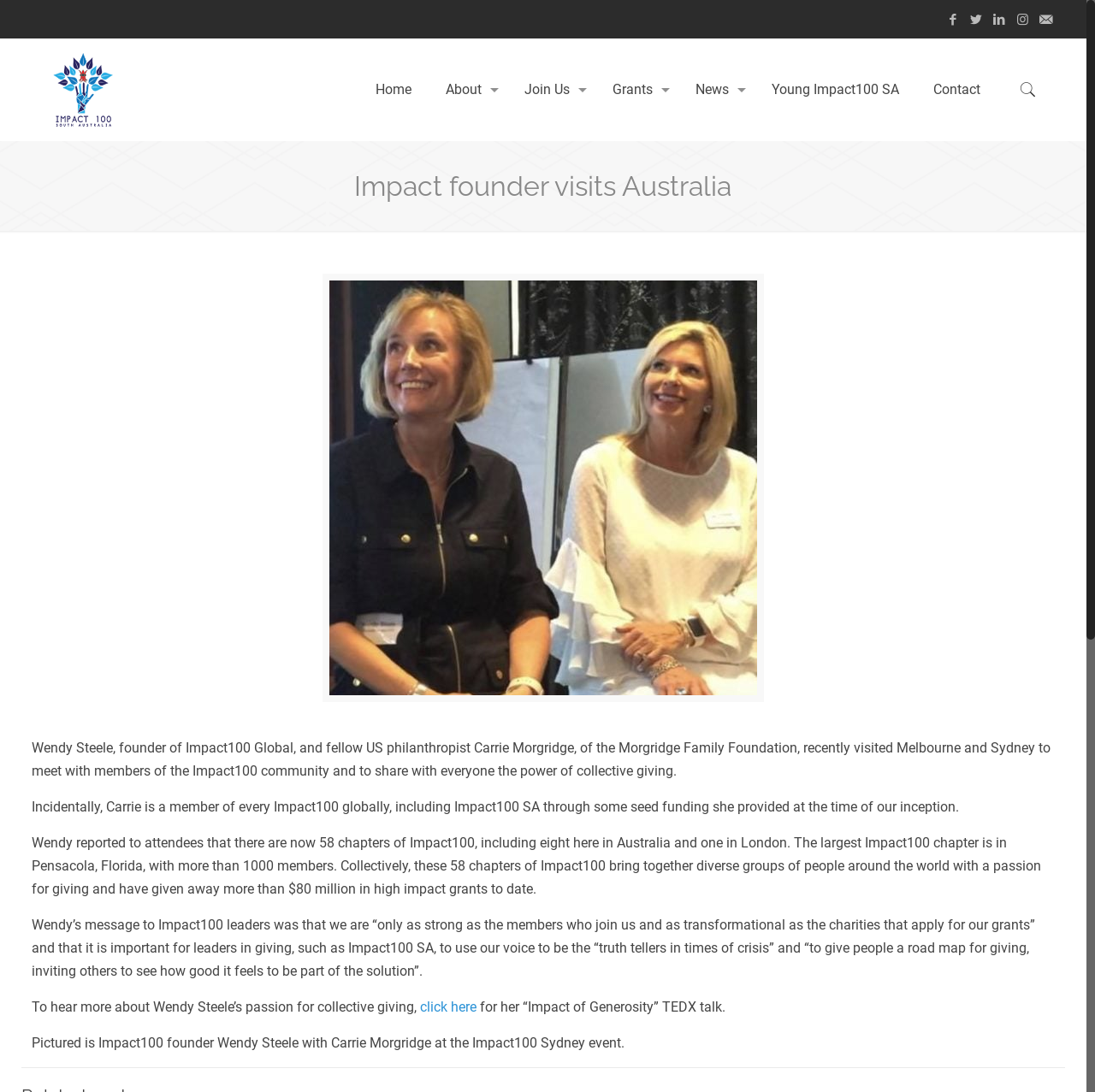Please provide a brief answer to the question using only one word or phrase: 
How many members are in the largest Impact100 chapter?

over 1000